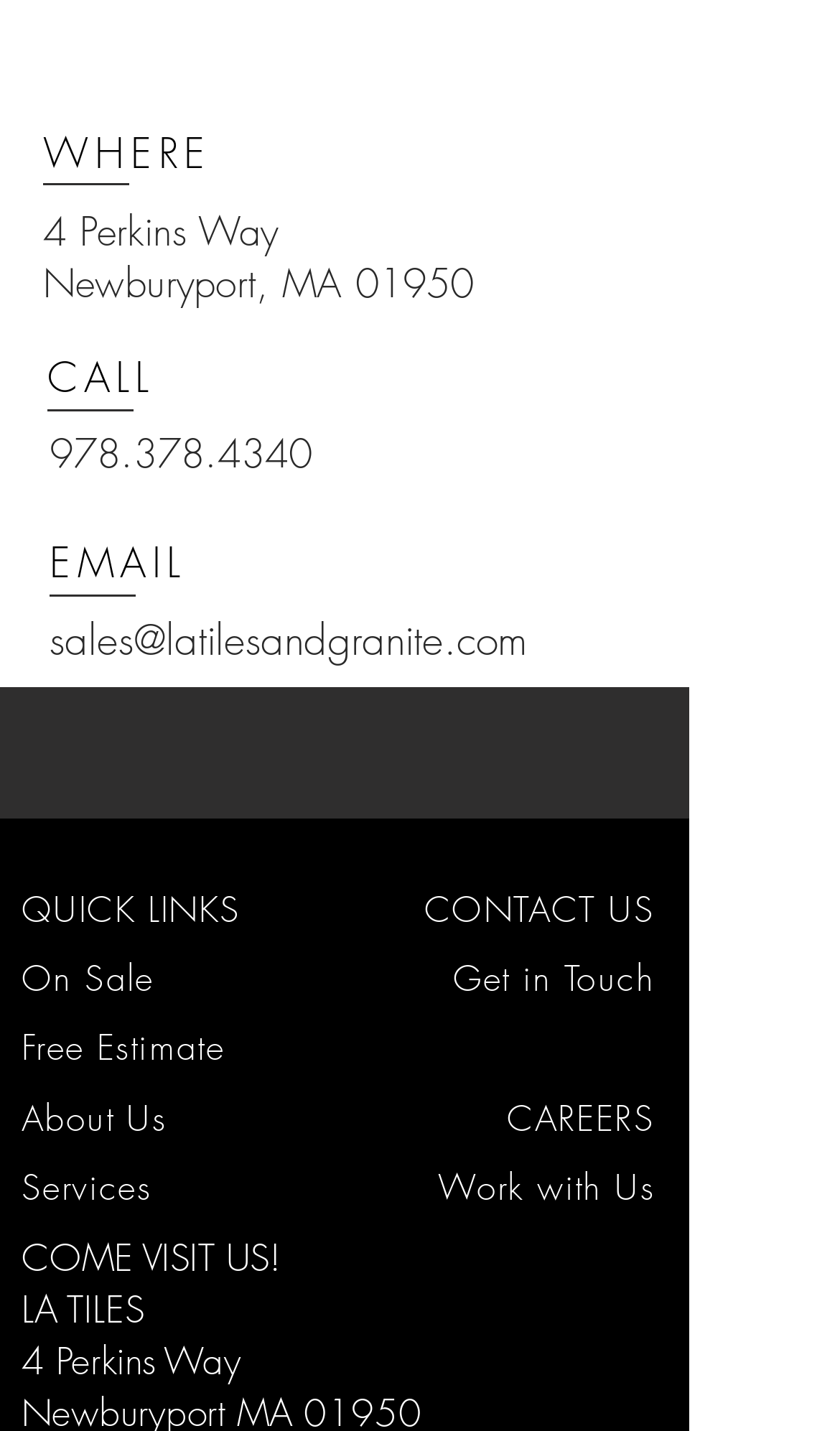Provide the bounding box coordinates of the HTML element this sentence describes: "Get in Touch". The bounding box coordinates consist of four float numbers between 0 and 1, i.e., [left, top, right, bottom].

[0.539, 0.667, 0.779, 0.7]